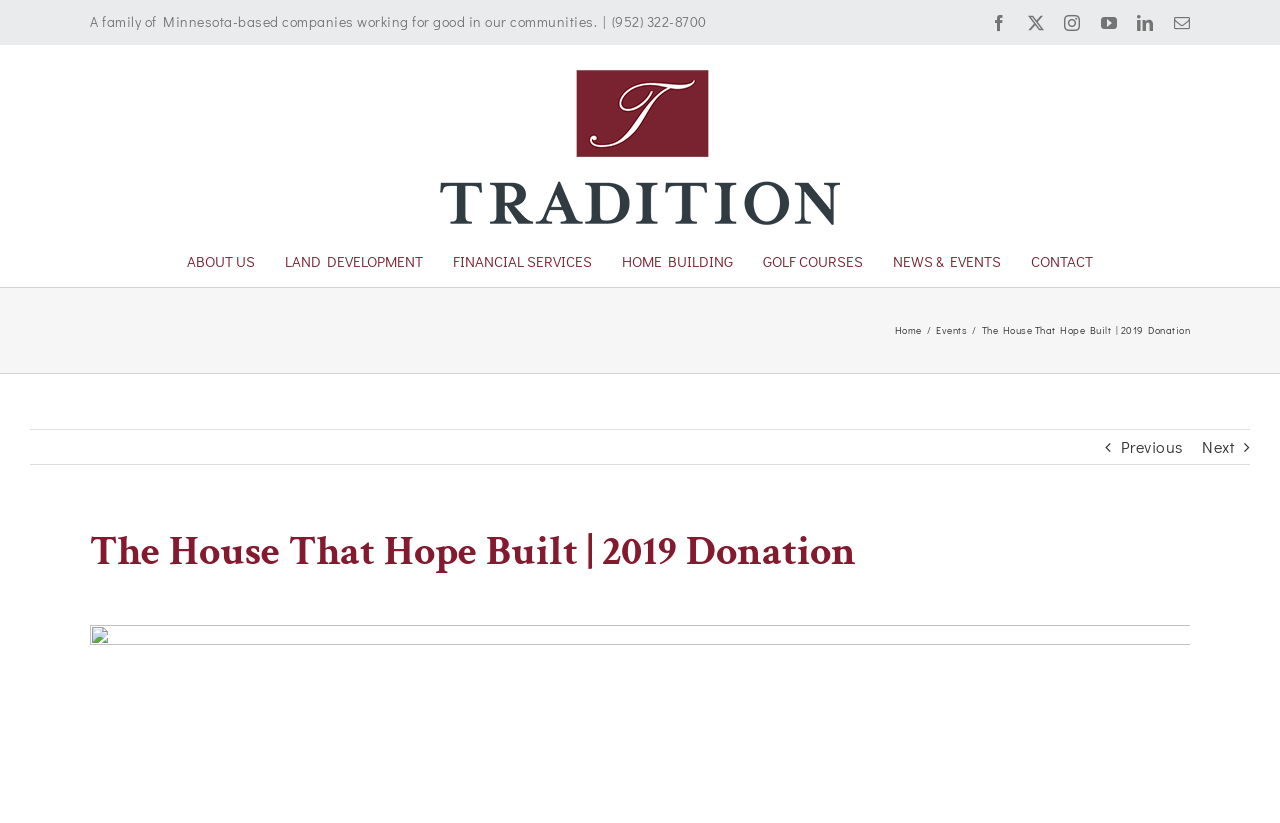Provide the bounding box coordinates of the HTML element described by the text: "alt="Tradition Companies MN Logo"".

[0.344, 0.085, 0.656, 0.273]